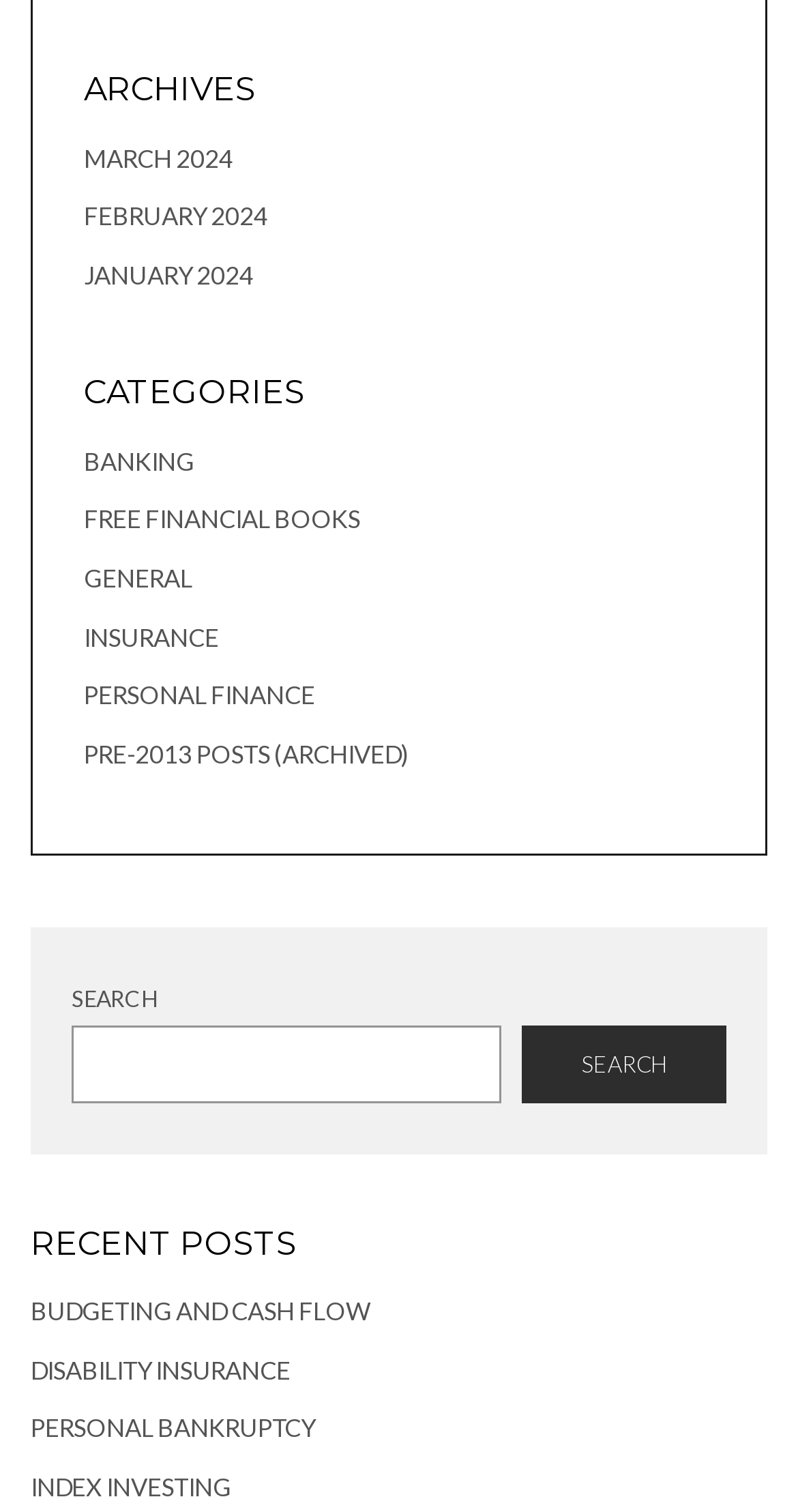Determine the bounding box coordinates for the area that needs to be clicked to fulfill this task: "Search for a specific term". The coordinates must be given as four float numbers between 0 and 1, i.e., [left, top, right, bottom].

[0.09, 0.678, 0.628, 0.729]